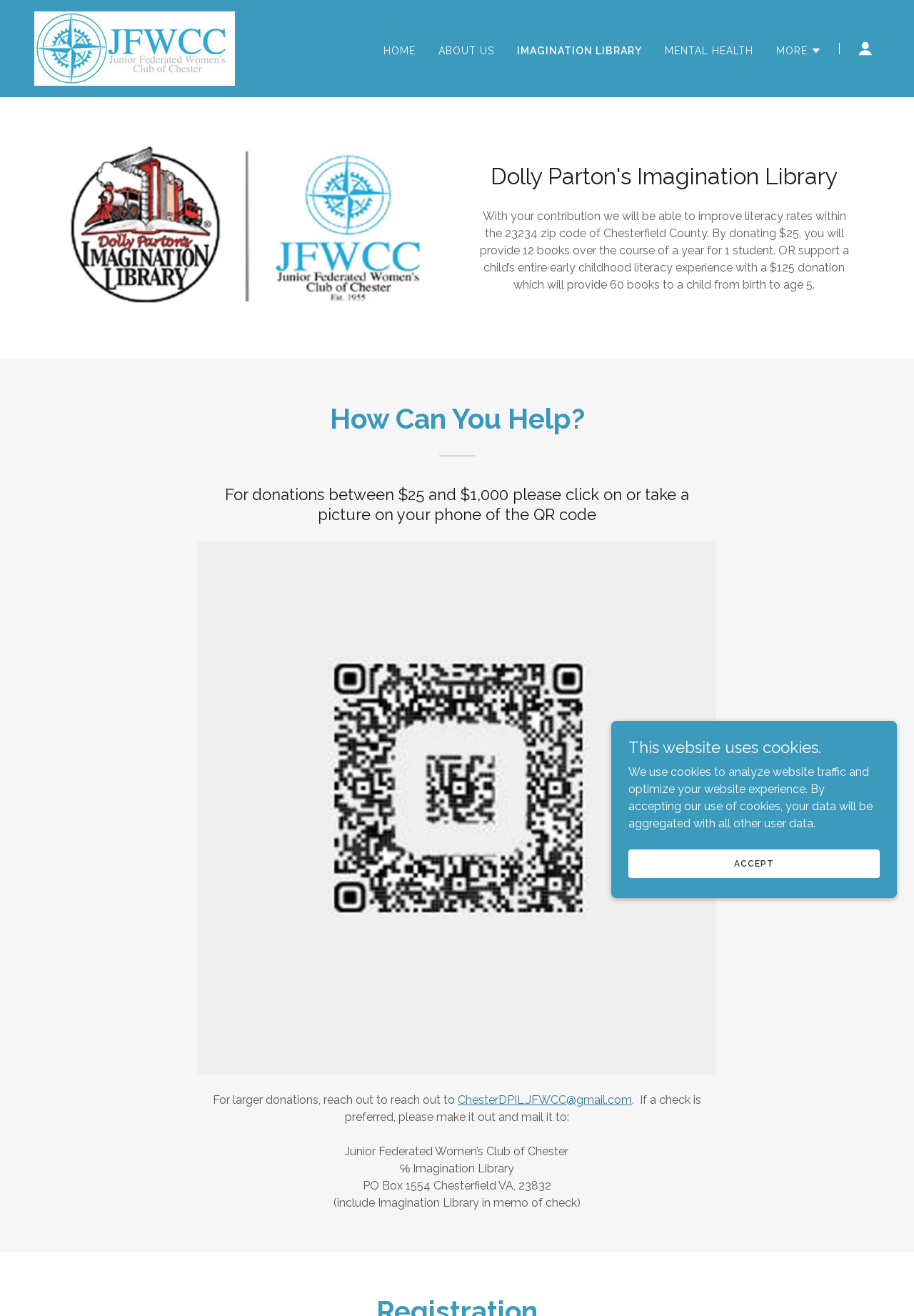Mark the bounding box of the element that matches the following description: "More".

[0.849, 0.032, 0.899, 0.045]